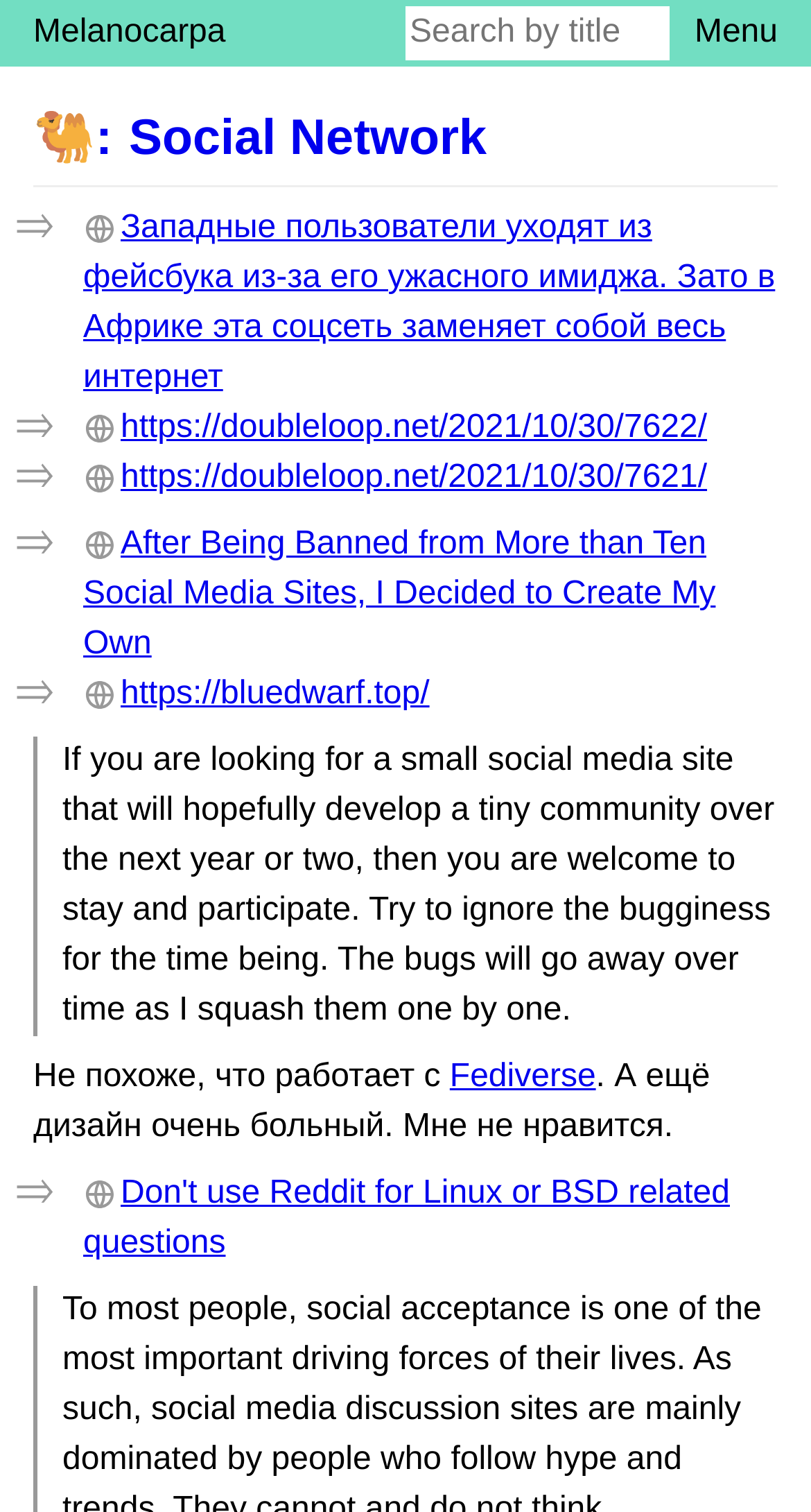Based on the element description name="q" placeholder="Search by title", identify the bounding box coordinates for the UI element. The coordinates should be in the format (top-left x, top-left y, bottom-right x, bottom-right y) and within the 0 to 1 range.

[0.5, 0.004, 0.825, 0.04]